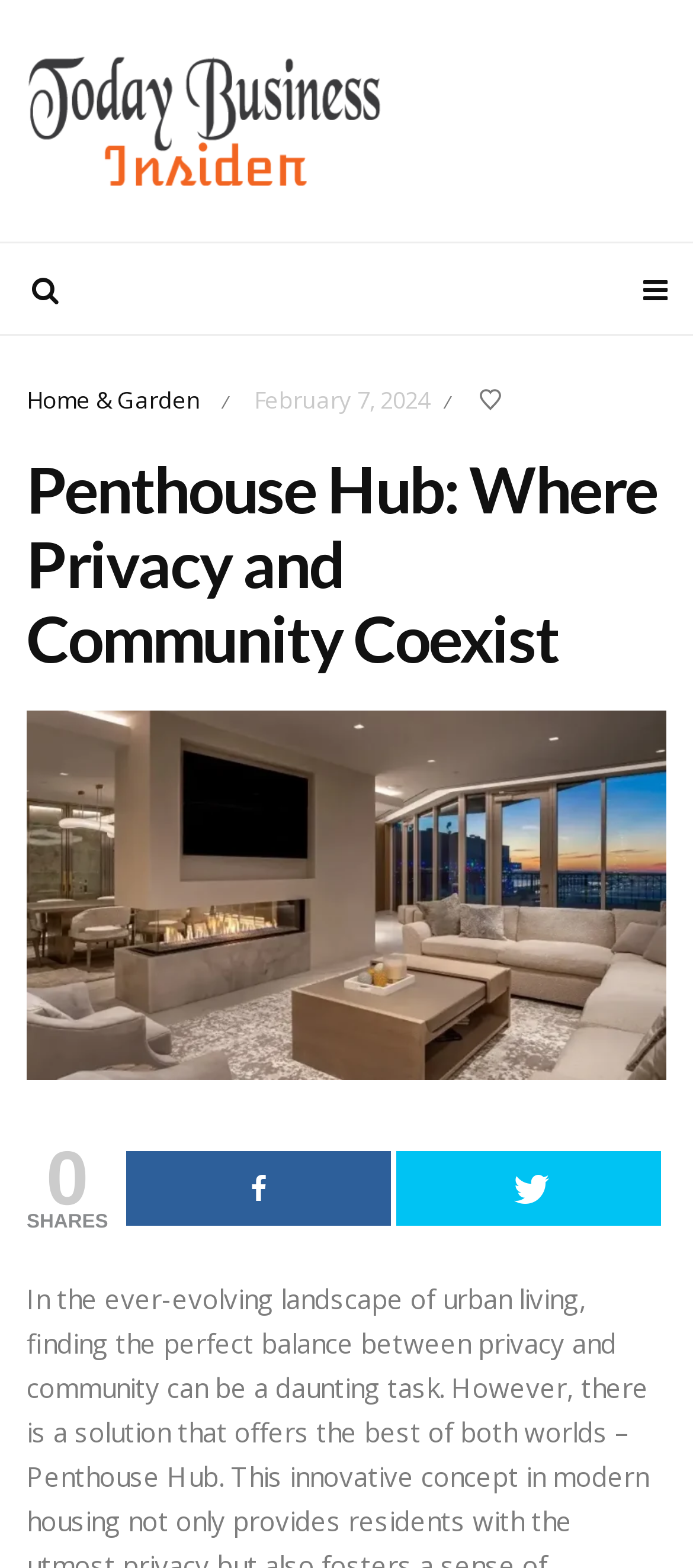What is the date of the article?
Examine the image and provide an in-depth answer to the question.

I found a StaticText element with the text 'February 7, 2024' which is likely to be the date of the article.